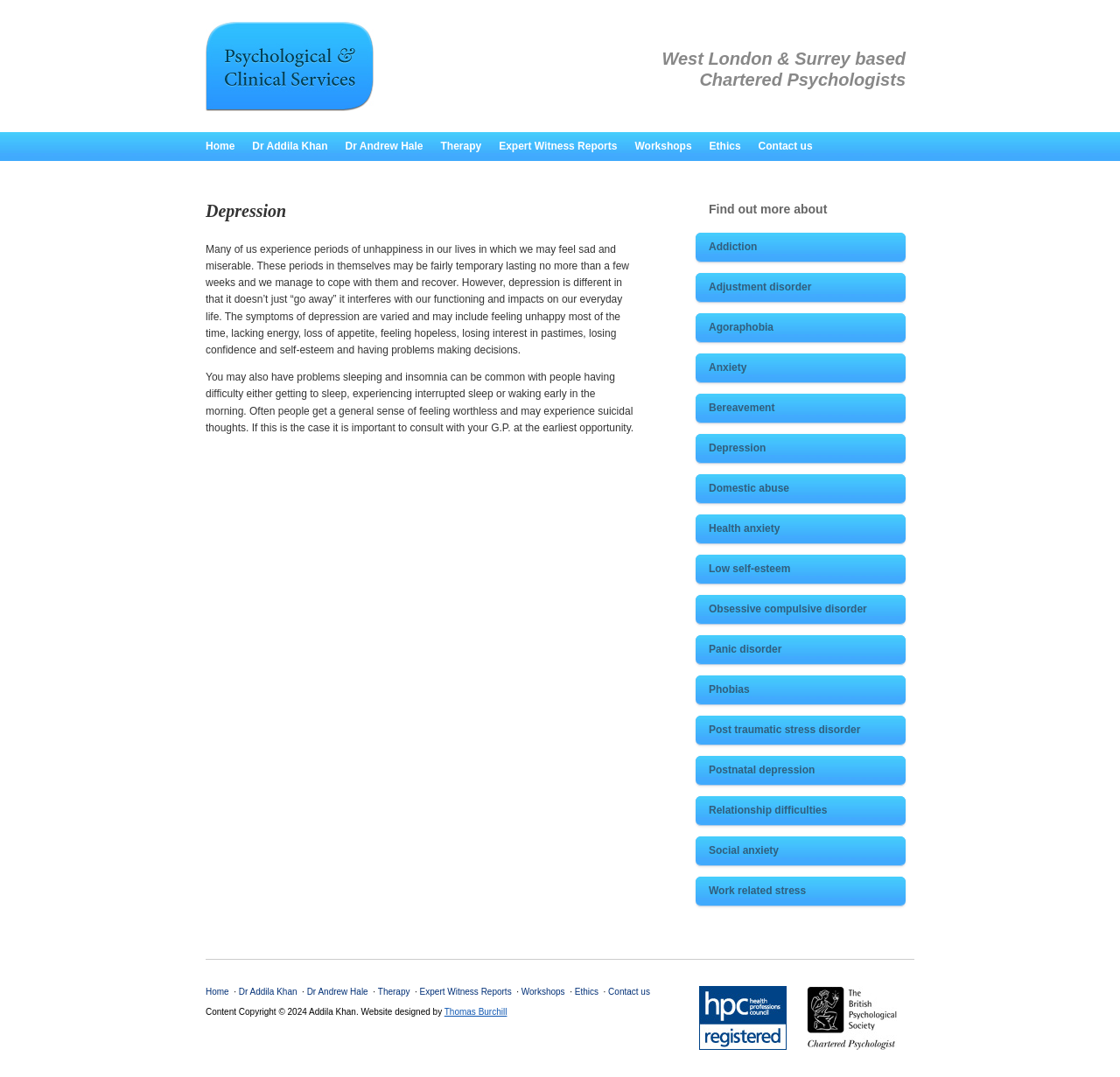Please locate and retrieve the main header text of the webpage.

Psychological and Clinical Services